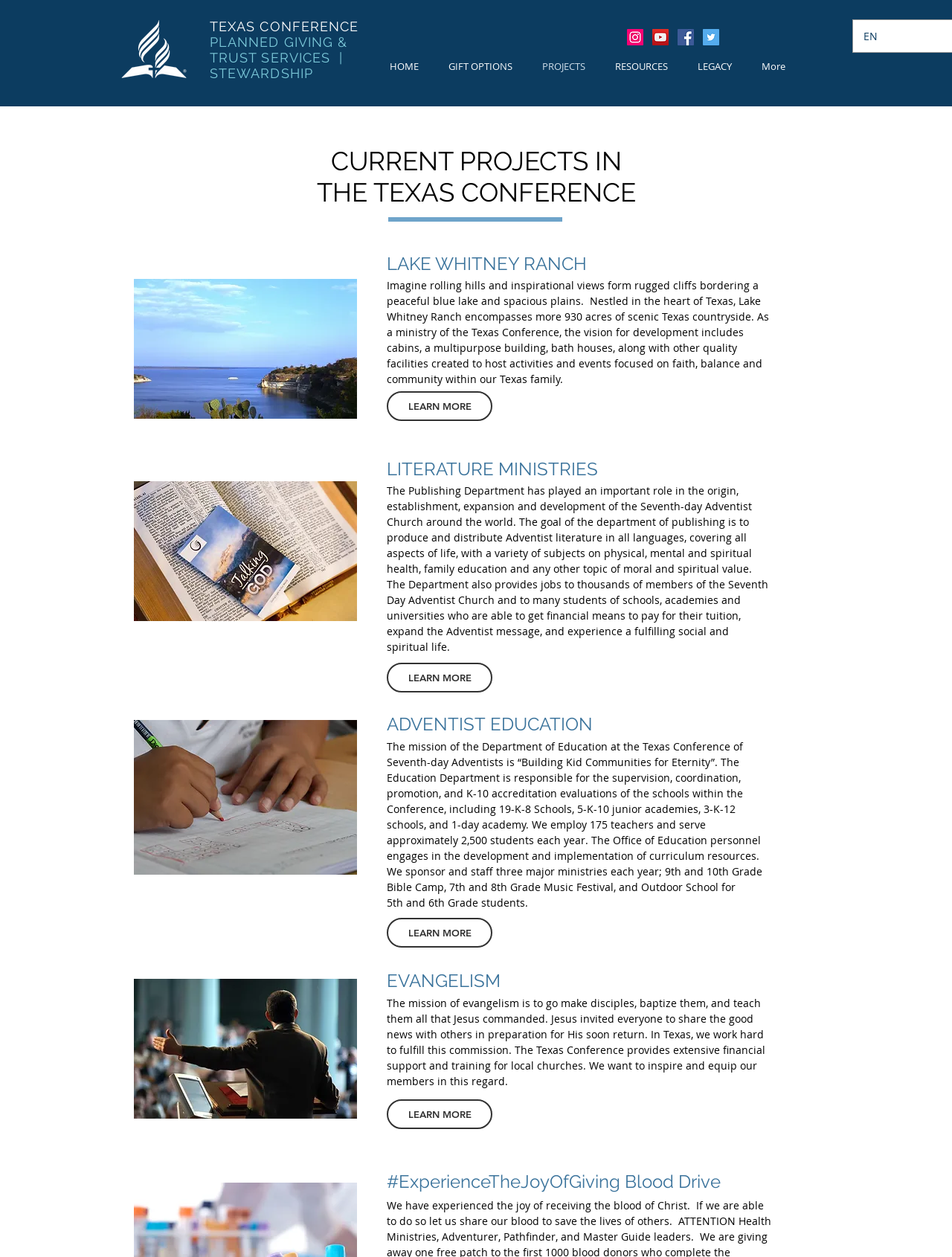Kindly determine the bounding box coordinates for the area that needs to be clicked to execute this instruction: "Click the 'GIFT OPTIONS' link".

[0.455, 0.042, 0.554, 0.064]